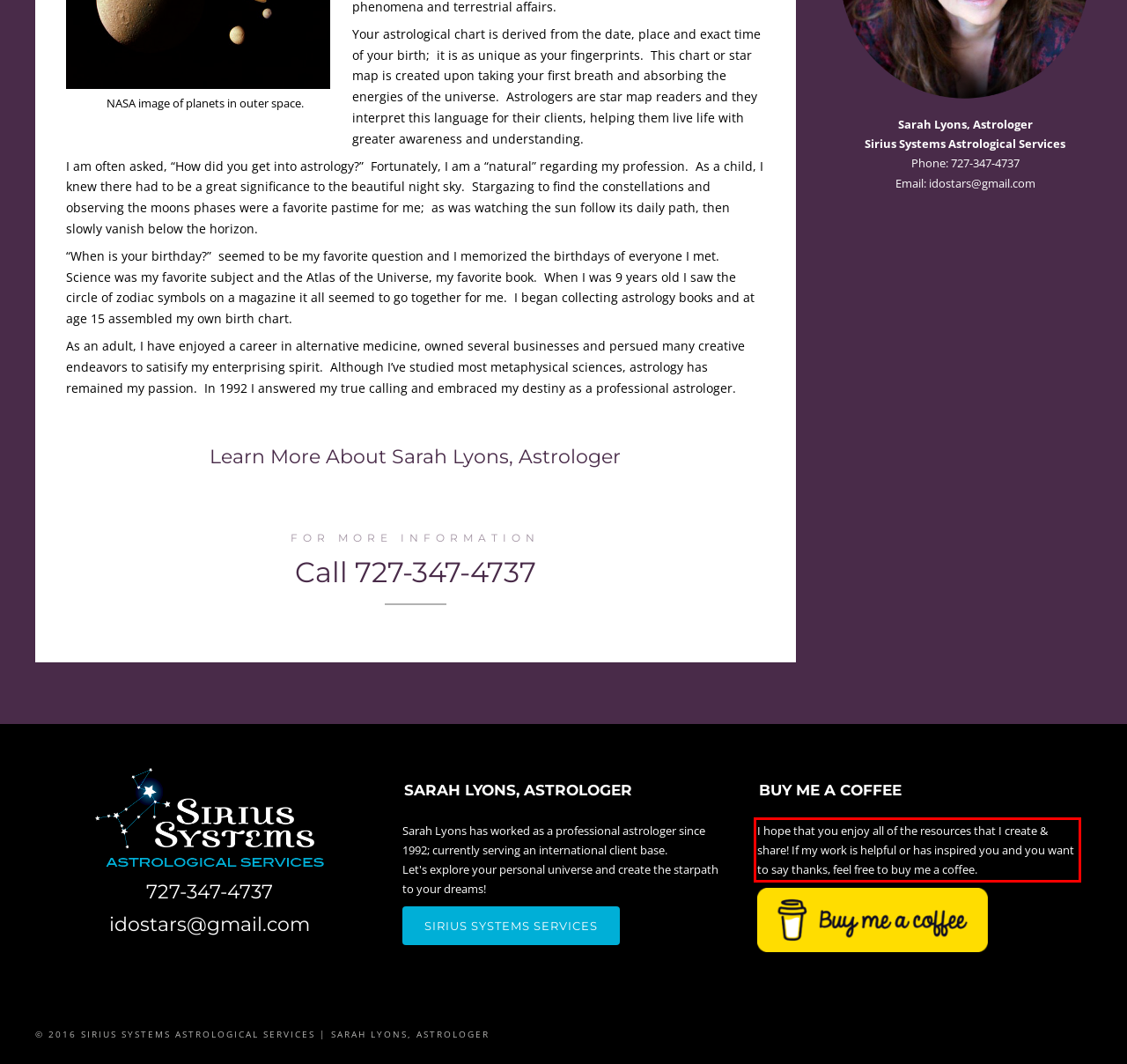Please recognize and transcribe the text located inside the red bounding box in the webpage image.

I hope that you enjoy all of the resources that I create & share! If my work is helpful or has inspired you and you want to say thanks, feel free to buy me a coffee.